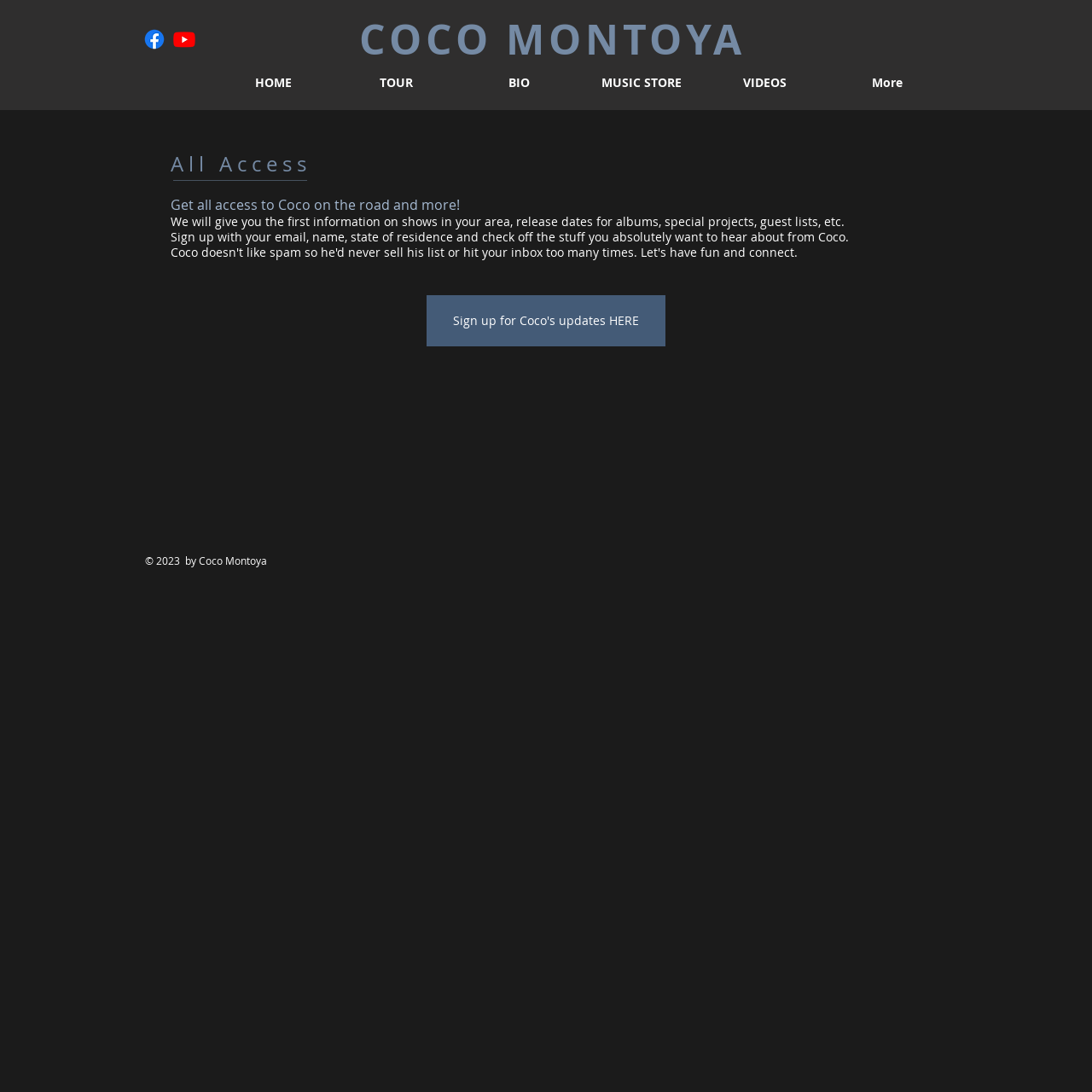Answer the question below with a single word or a brief phrase: 
What year is the copyright for?

2023